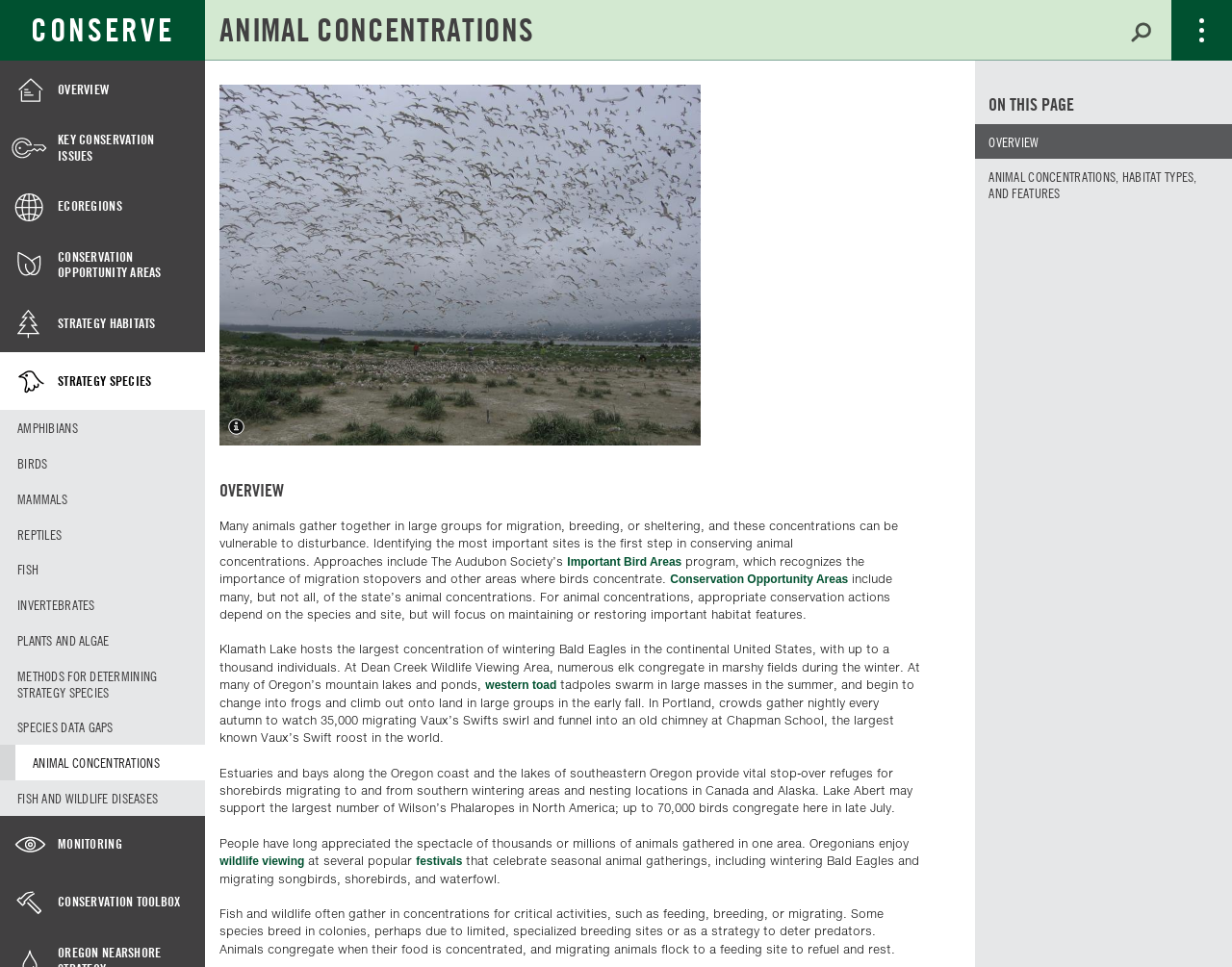What is the name of the school where Vaux’s Swifts roost?
Provide a detailed and well-explained answer to the question.

The webpage mentions that crowds gather nightly every autumn to watch 35,000 migrating Vaux’s Swifts swirl and funnel into an old chimney at Chapman School, the largest known Vaux’s Swift roost in the world.